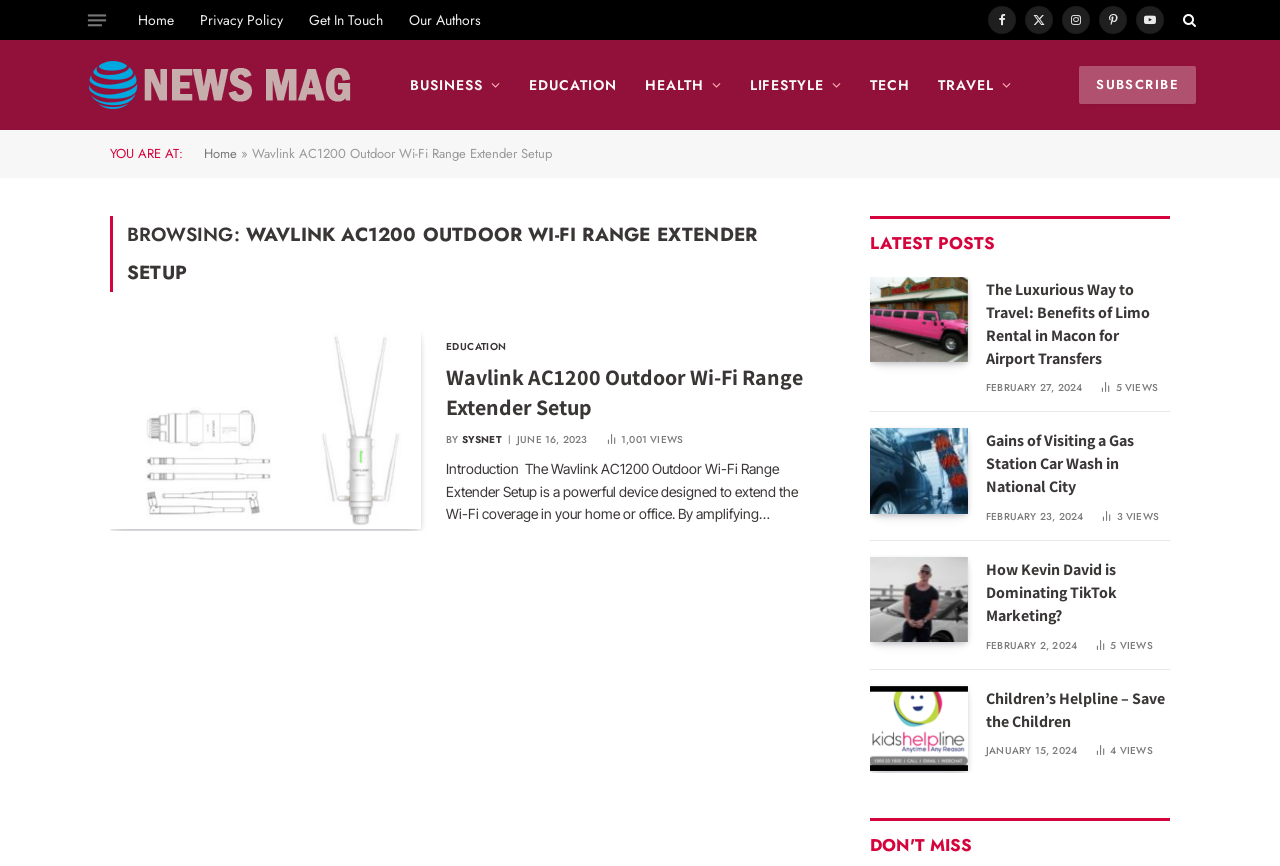How many article views does the post 'Limo Rental in Macon' have?
From the screenshot, provide a brief answer in one word or phrase.

1,001